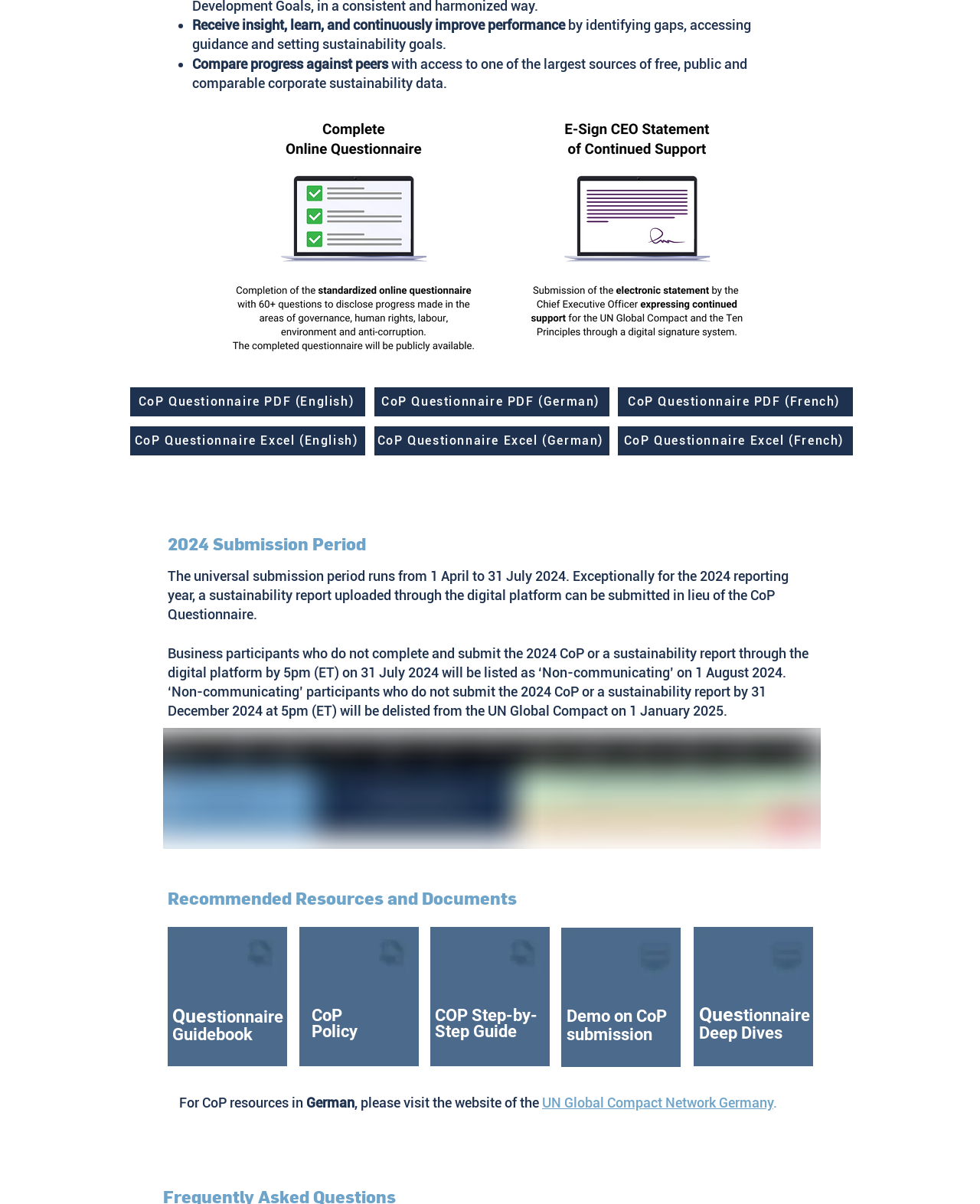What is the purpose of the 'CoP Step-by-Step Guide'?
Using the image as a reference, give an elaborate response to the question.

The 'CoP Step-by-Step Guide' is likely a resource to guide users through the CoP submission process, as it is listed under 'Recommended Resources and Documents'.